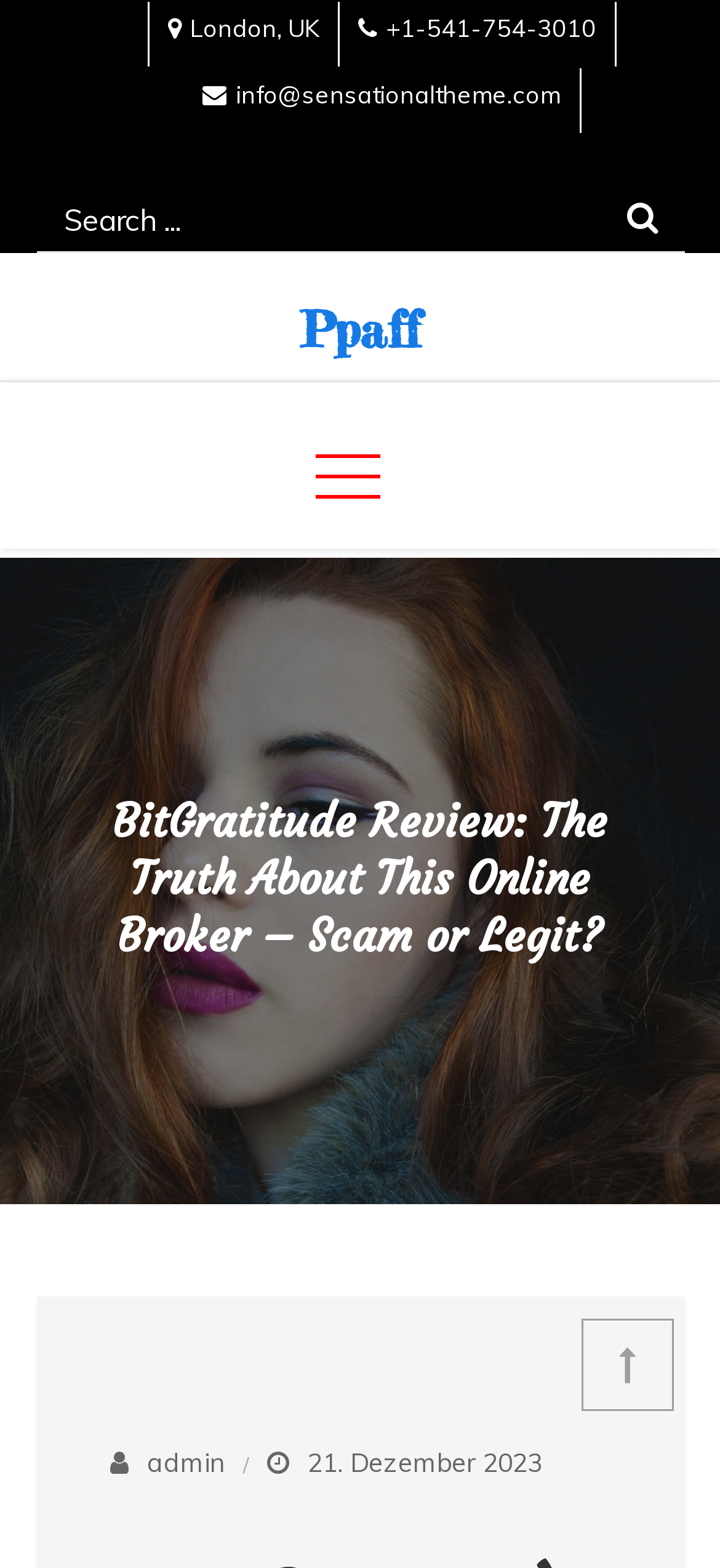Examine the image carefully and respond to the question with a detailed answer: 
What is the phone number of the company?

I found the phone number of the company by looking at the top section of the webpage, where it says '+1-541-754-3010' in a link element with a phone icon.